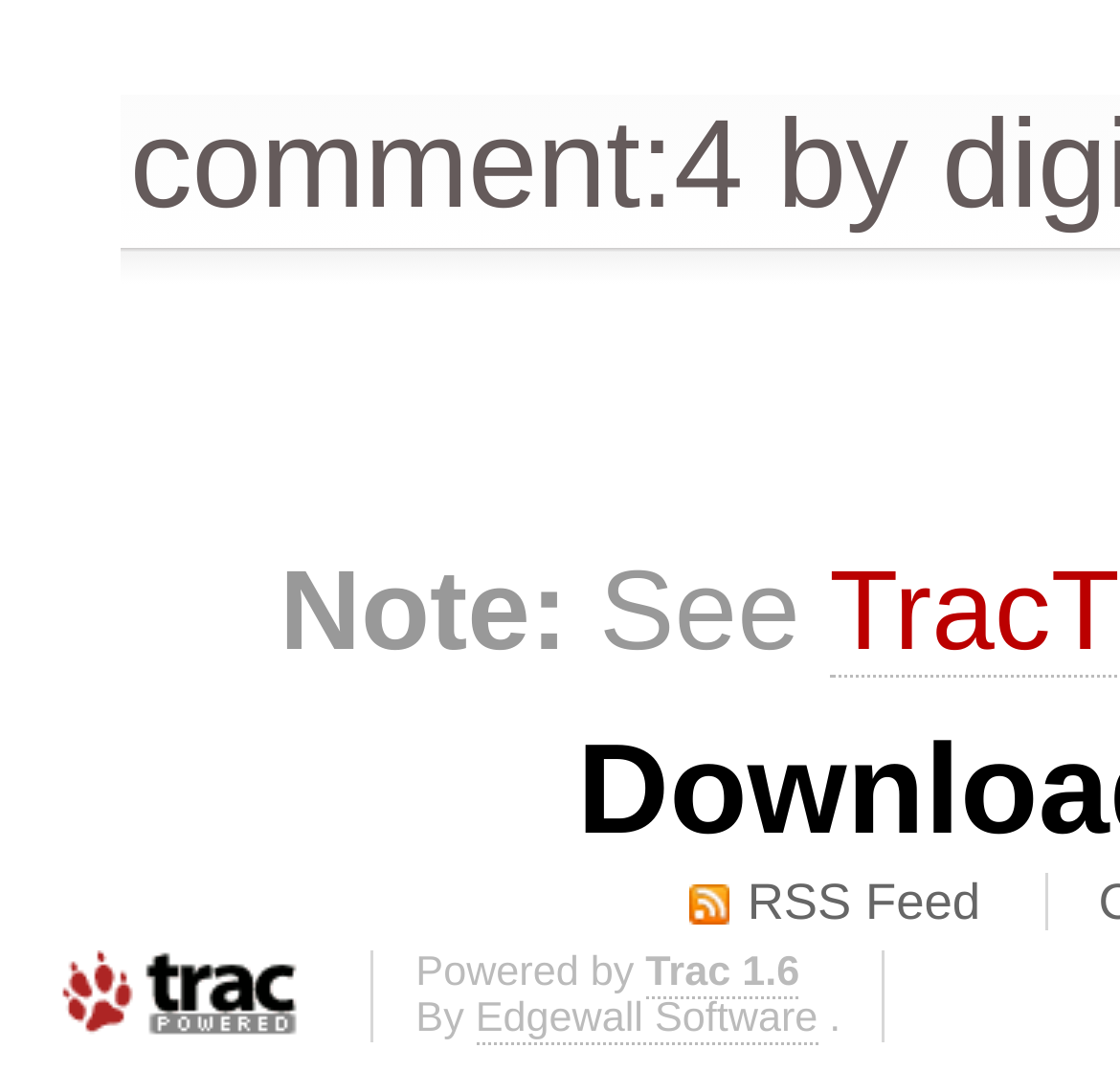Determine the bounding box coordinates (top-left x, top-left y, bottom-right x, bottom-right y) of the UI element described in the following text: parent_node: Powered by Trac 1.6

[0.021, 0.887, 0.295, 0.978]